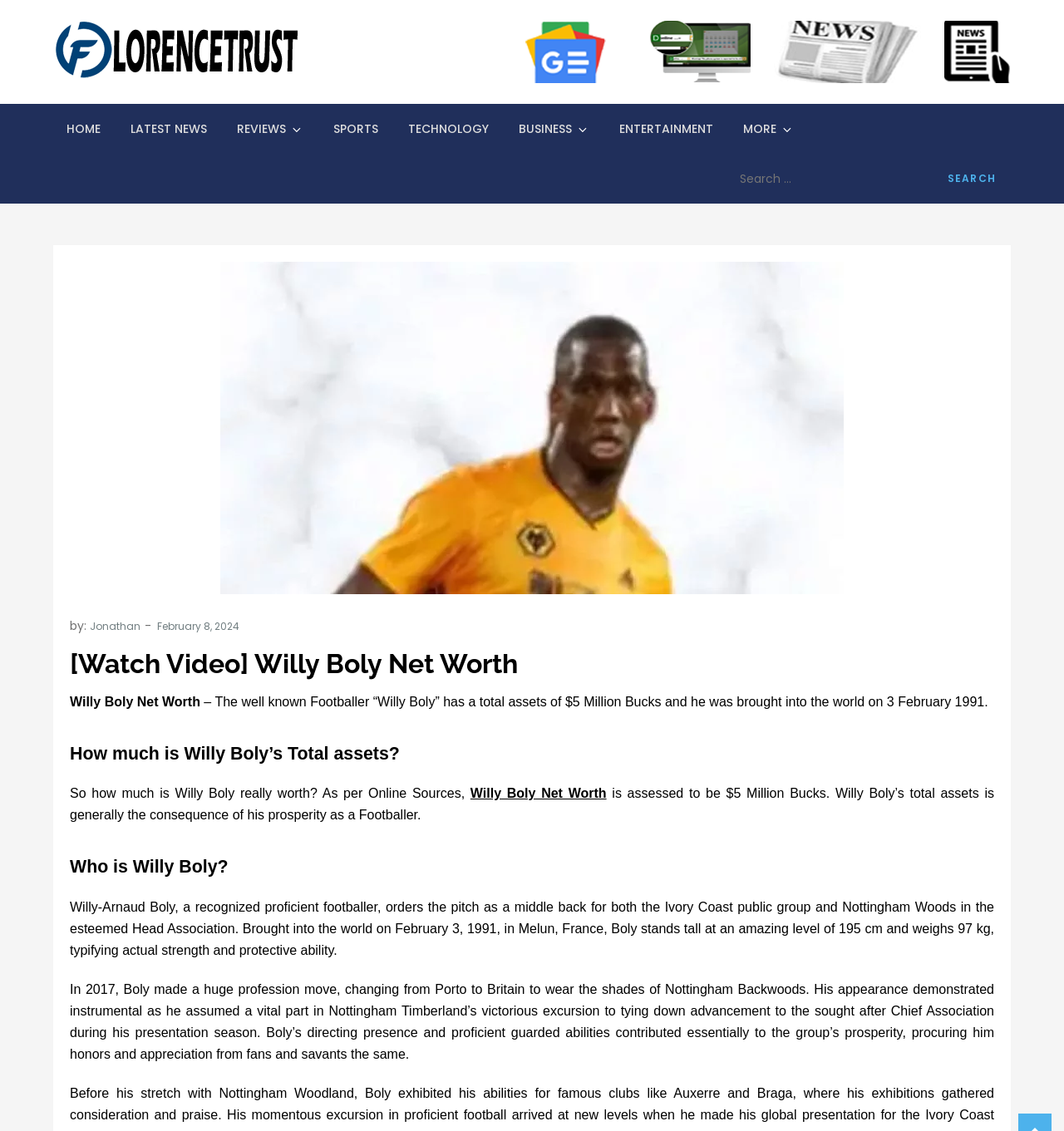What is the main heading of this webpage? Please extract and provide it.

[Watch Video] Willy Boly Net Worth